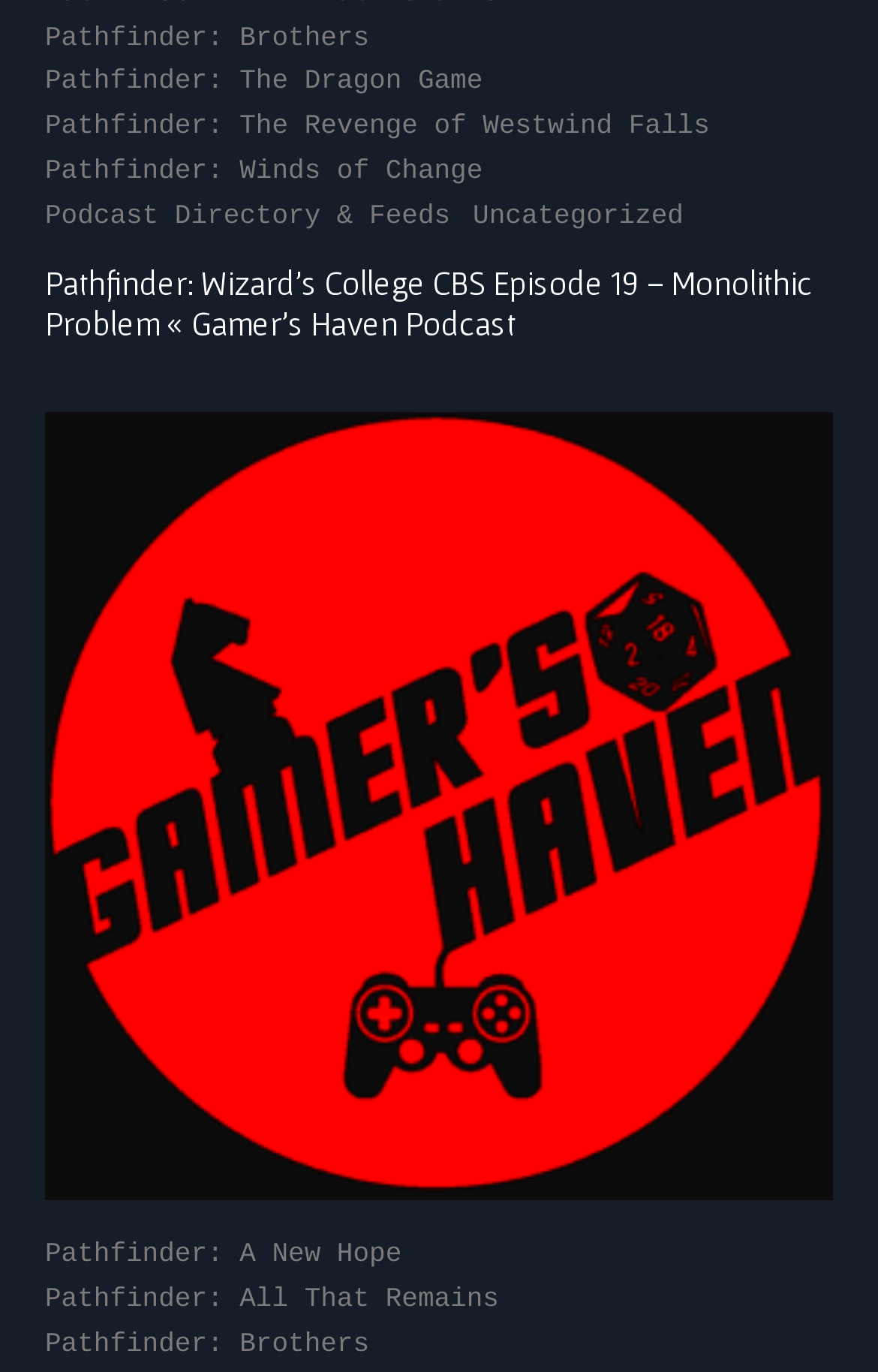Please identify the bounding box coordinates of the element on the webpage that should be clicked to follow this instruction: "Visit the Podcast Directory & Feeds page". The bounding box coordinates should be given as four float numbers between 0 and 1, formatted as [left, top, right, bottom].

[0.051, 0.143, 0.513, 0.176]